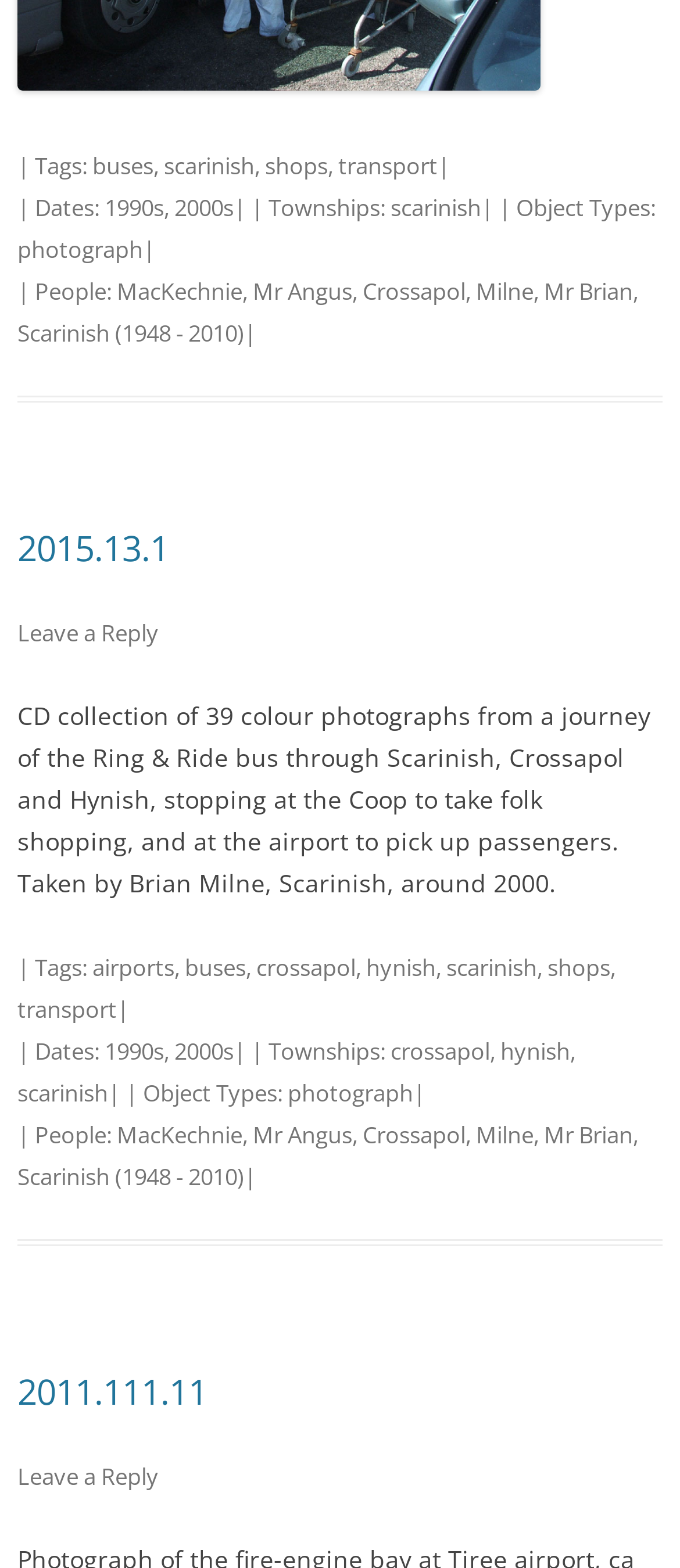Please determine the bounding box of the UI element that matches this description: Leave a Reply. The coordinates should be given as (top-left x, top-left y, bottom-right x, bottom-right y), with all values between 0 and 1.

[0.026, 0.932, 0.233, 0.952]